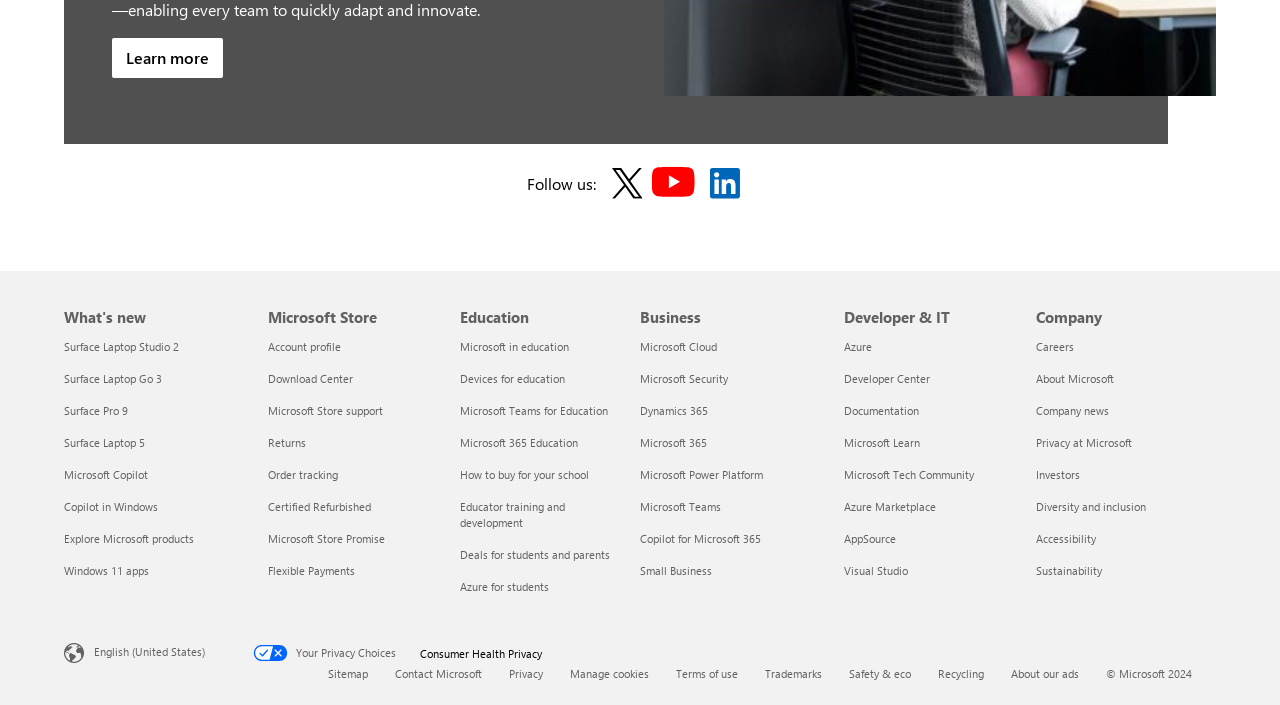Bounding box coordinates should be provided in the format (top-left x, top-left y, bottom-right x, bottom-right y) with all values between 0 and 1. Identify the bounding box for this UI element: Deals for students and parents

[0.359, 0.776, 0.477, 0.797]